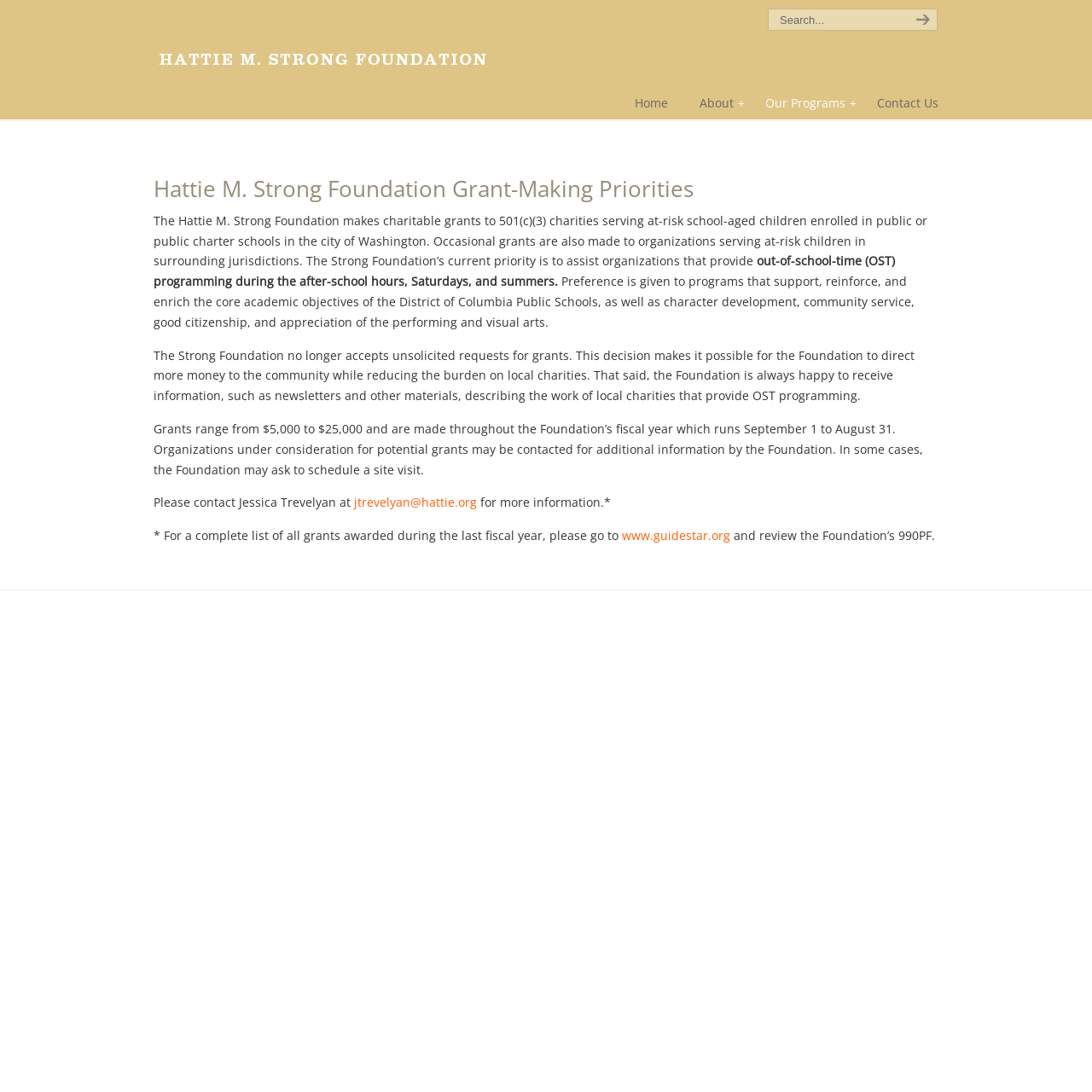Predict the bounding box coordinates of the area that should be clicked to accomplish the following instruction: "Learn more about the foundation". The bounding box coordinates should consist of four float numbers between 0 and 1, i.e., [left, top, right, bottom].

[0.141, 0.005, 0.453, 0.063]